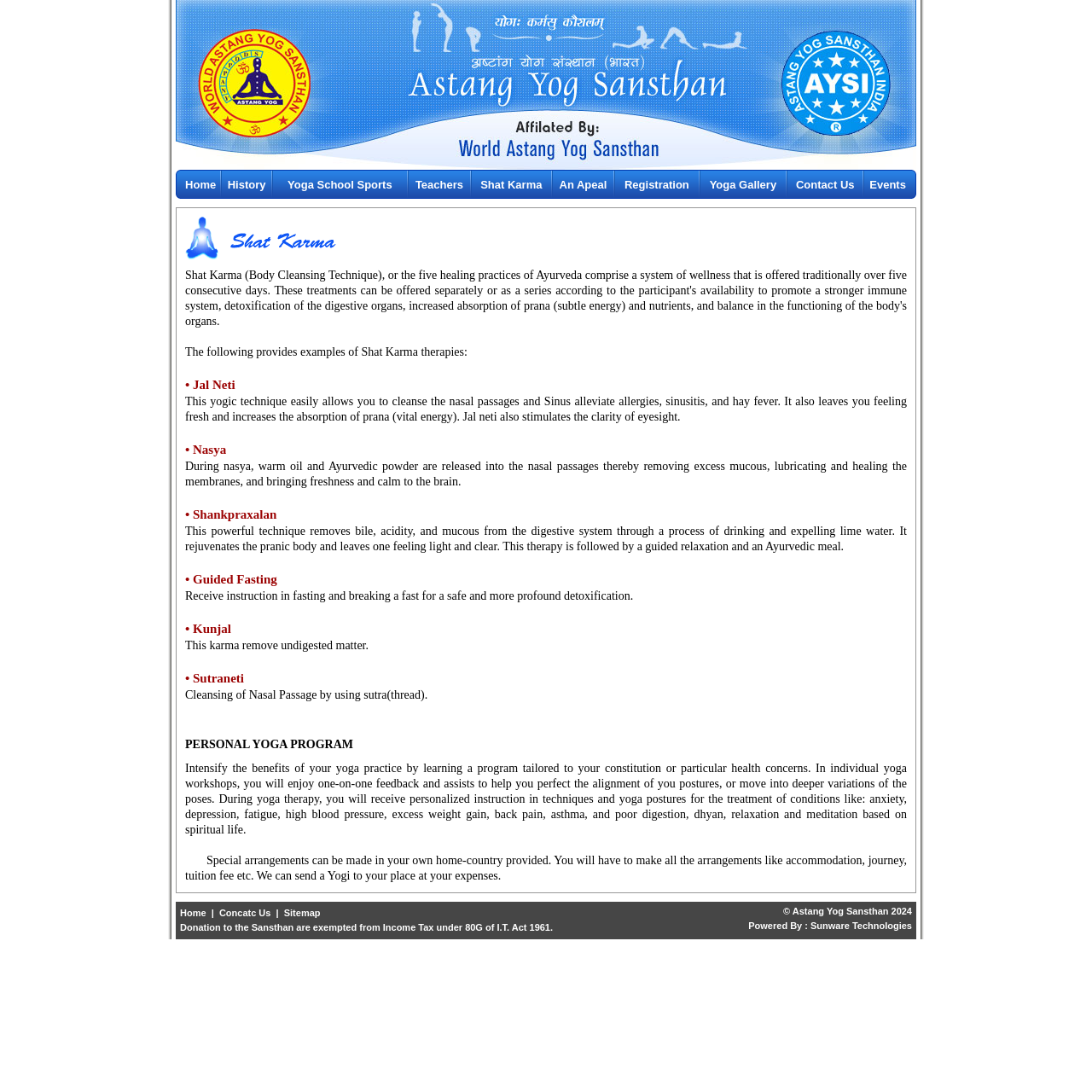Answer succinctly with a single word or phrase:
What is the purpose of Jal Neti therapy?

To cleanse nasal passages